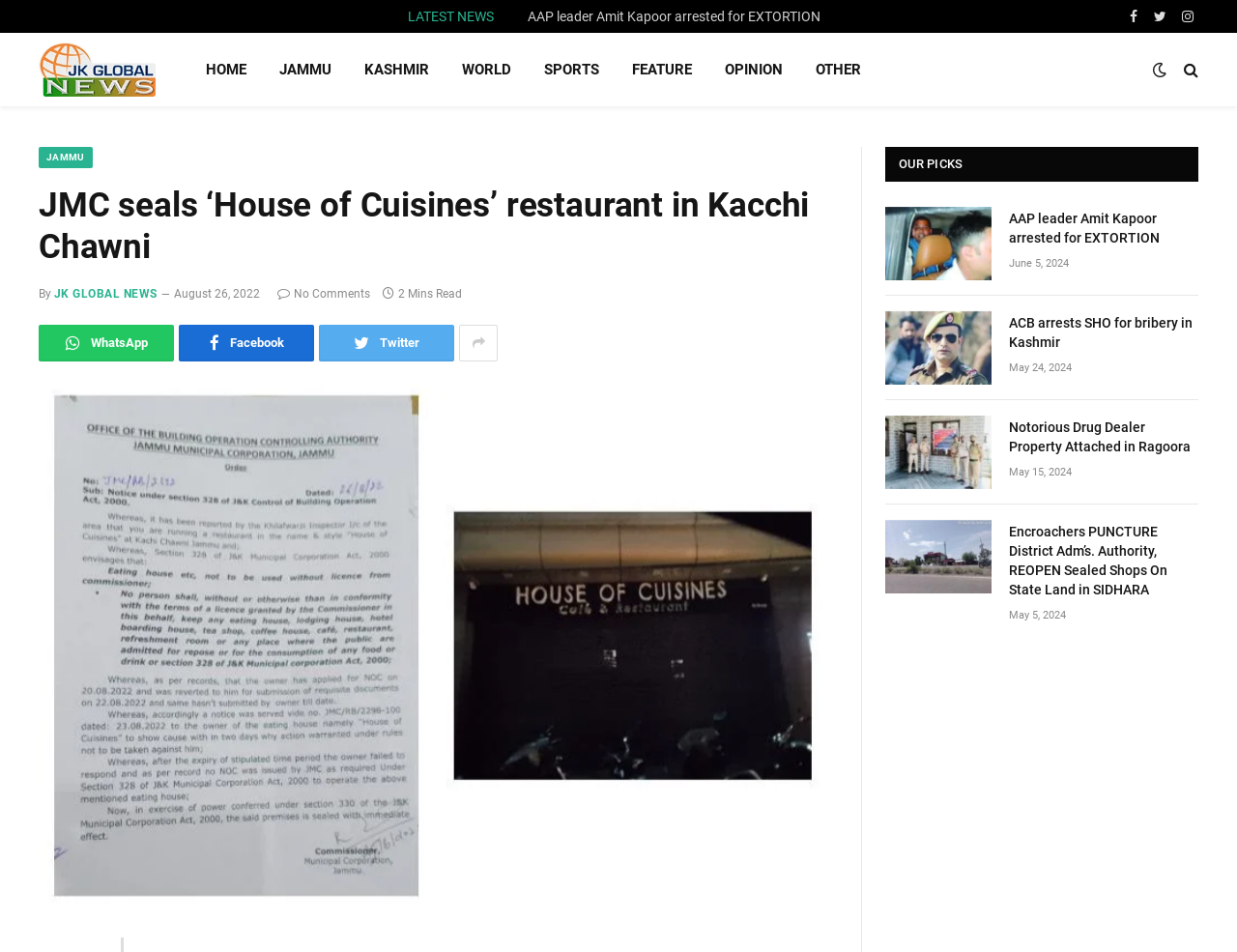Use a single word or phrase to answer the question:
What is the date of the article 'ACB arrests SHO for bribery in Kashmir'?

May 24, 2024